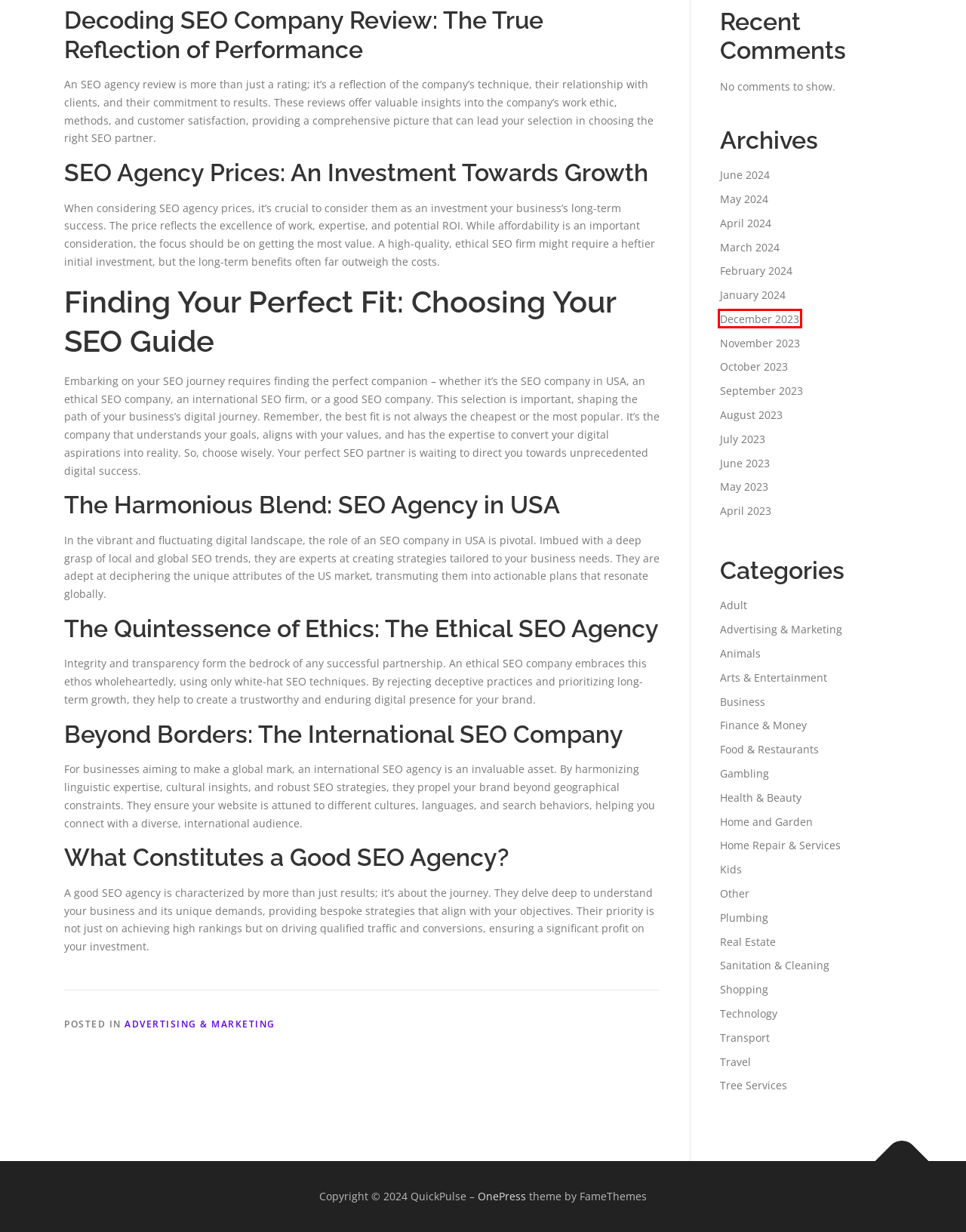View the screenshot of the webpage containing a red bounding box around a UI element. Select the most fitting webpage description for the new page shown after the element in the red bounding box is clicked. Here are the candidates:
A. Health & Beauty – QuickPulse
B. Home Repair & Services – QuickPulse
C. August 2023 – QuickPulse
D. December 2023 – QuickPulse
E. Home and Garden – QuickPulse
F. Technology – QuickPulse
G. May 2023 – QuickPulse
H. January 2024 – QuickPulse

D